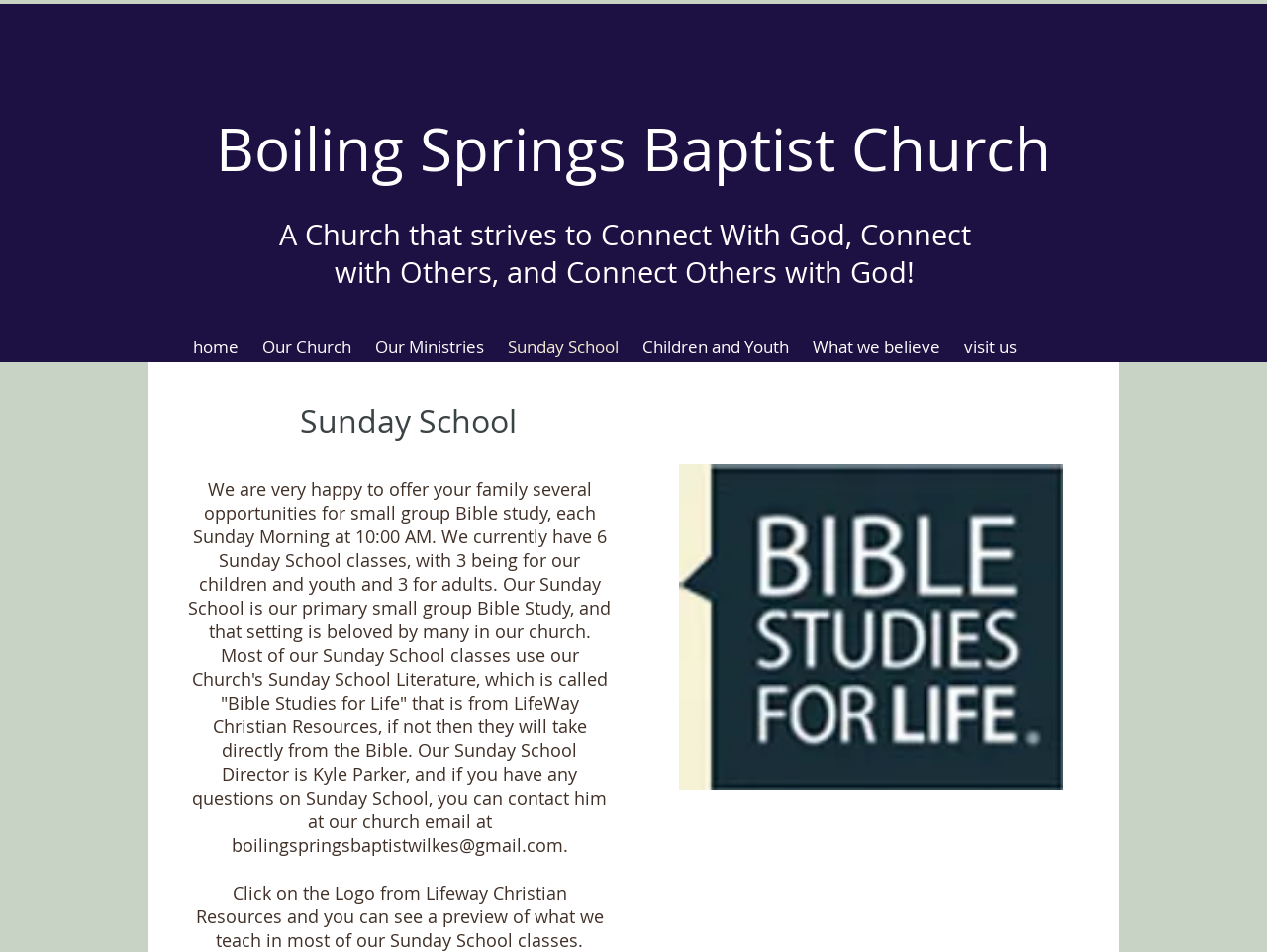For the given element description boilingspringsbaptistwilkes@gmail.com, determine the bounding box coordinates of the UI element. The coordinates should follow the format (top-left x, top-left y, bottom-right x, bottom-right y) and be within the range of 0 to 1.

[0.182, 0.875, 0.444, 0.9]